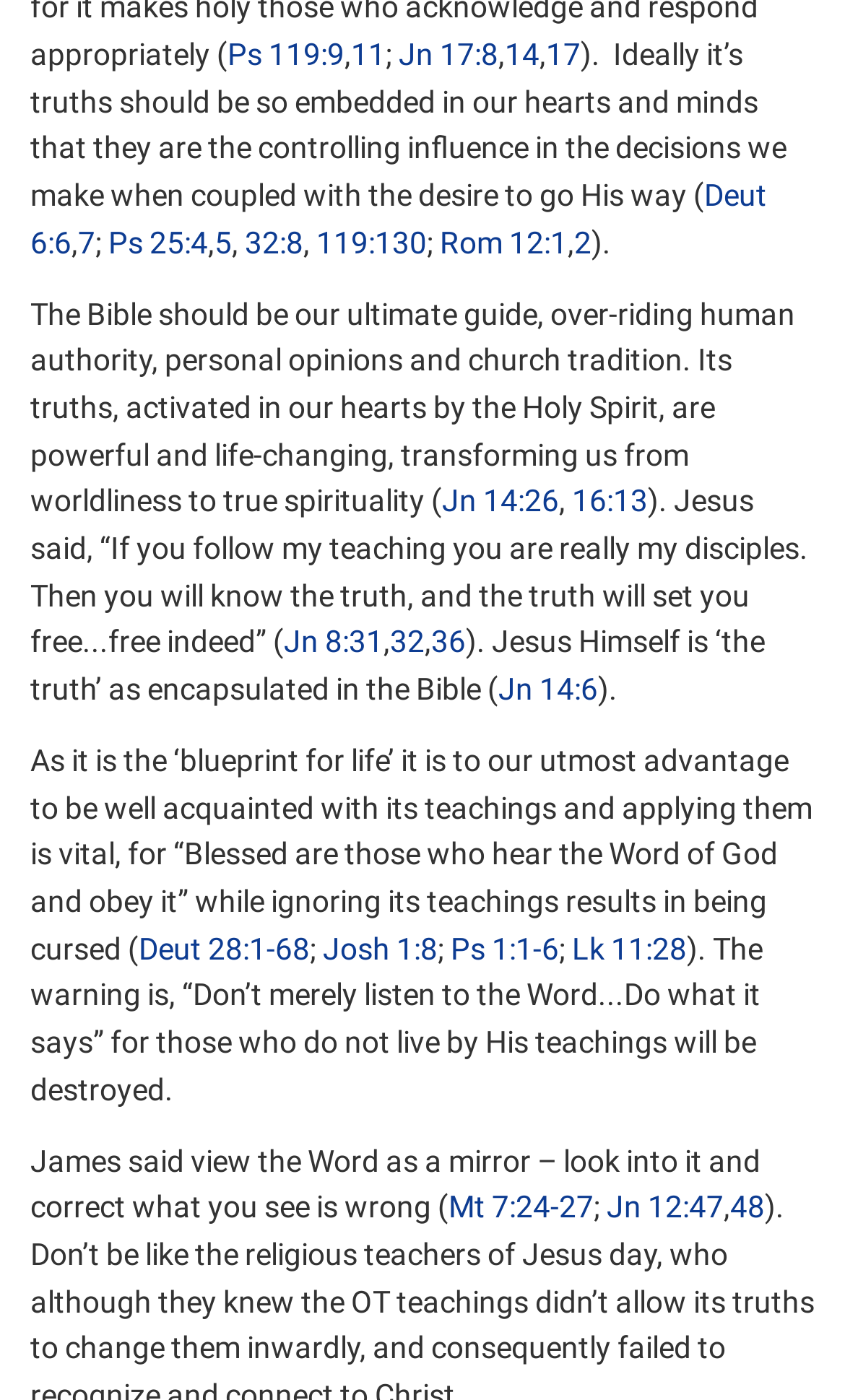Please specify the coordinates of the bounding box for the element that should be clicked to carry out this instruction: "View the Bible verse 'Jn 8:31'". The coordinates must be four float numbers between 0 and 1, formatted as [left, top, right, bottom].

[0.336, 0.446, 0.454, 0.471]